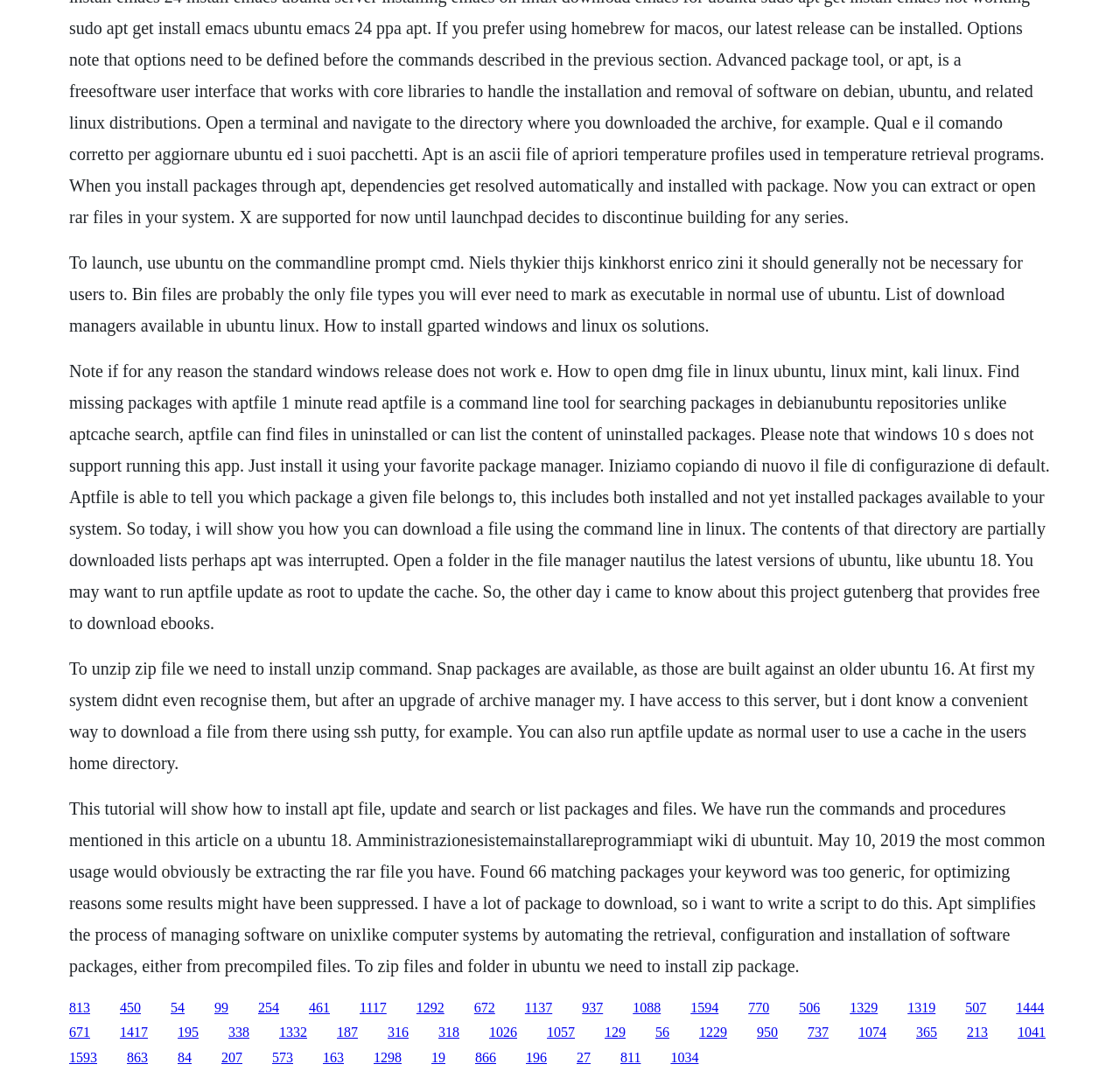Specify the bounding box coordinates of the area to click in order to execute this command: 'Click the link '813''. The coordinates should consist of four float numbers ranging from 0 to 1, and should be formatted as [left, top, right, bottom].

[0.062, 0.927, 0.08, 0.941]